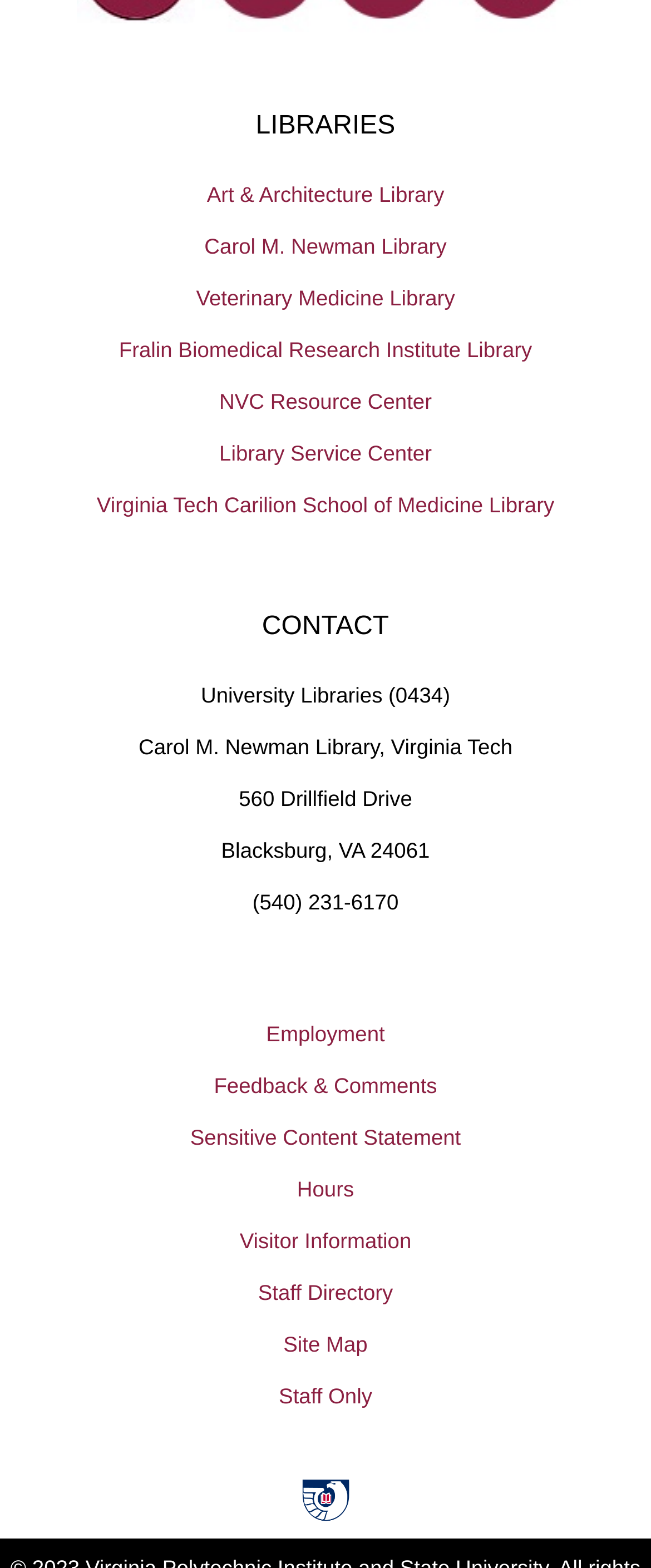Provide the bounding box coordinates of the HTML element described by the text: "Library Service Center". The coordinates should be in the format [left, top, right, bottom] with values between 0 and 1.

[0.0, 0.272, 1.0, 0.305]